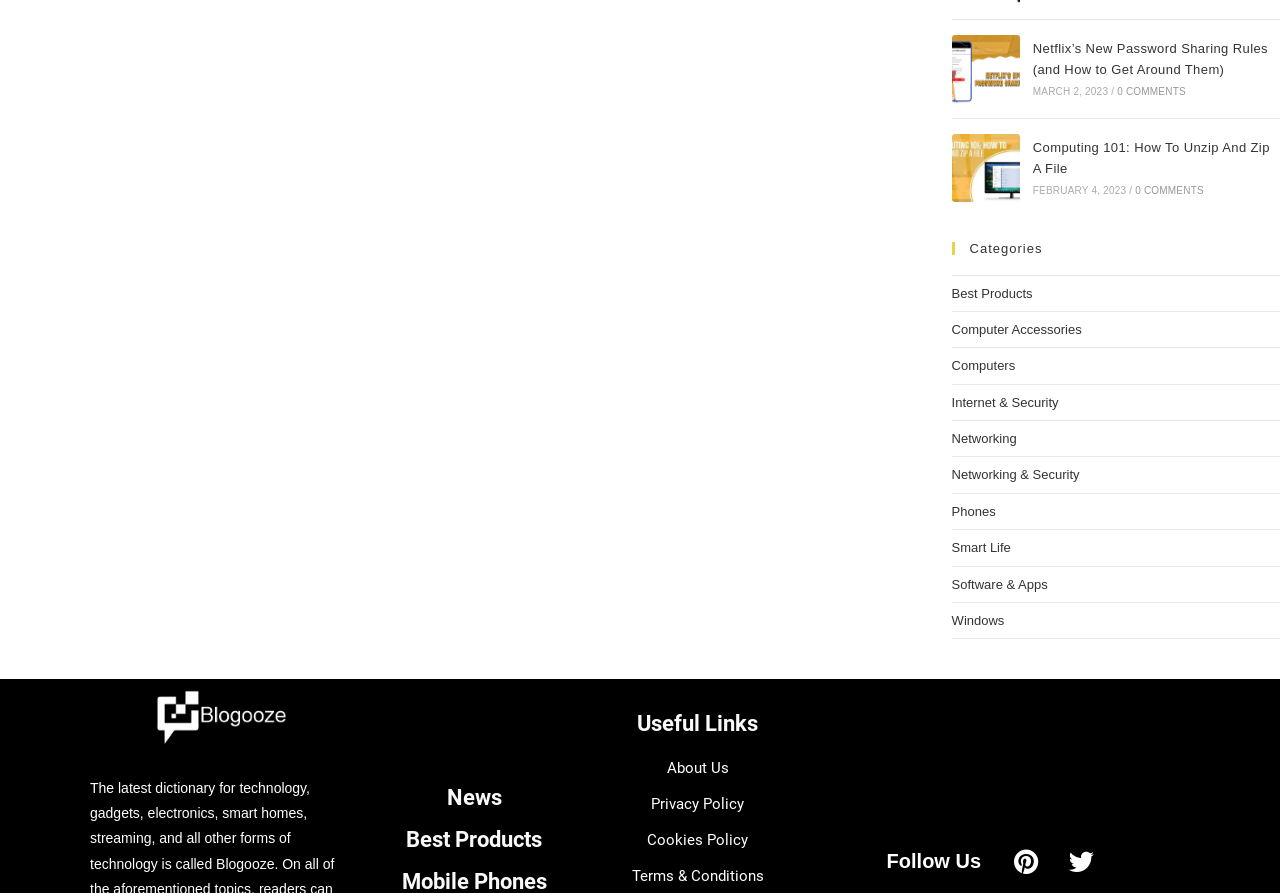How many categories are listed?
Could you give a comprehensive explanation in response to this question?

I counted the number of links under the 'Categories' heading, which are 'Best Products', 'Computer Accessories', 'Computers', 'Internet & Security', 'Networking', 'Networking & Security', 'Phones', 'Smart Life', 'Software & Apps', and 'Windows'. There are 11 categories in total.